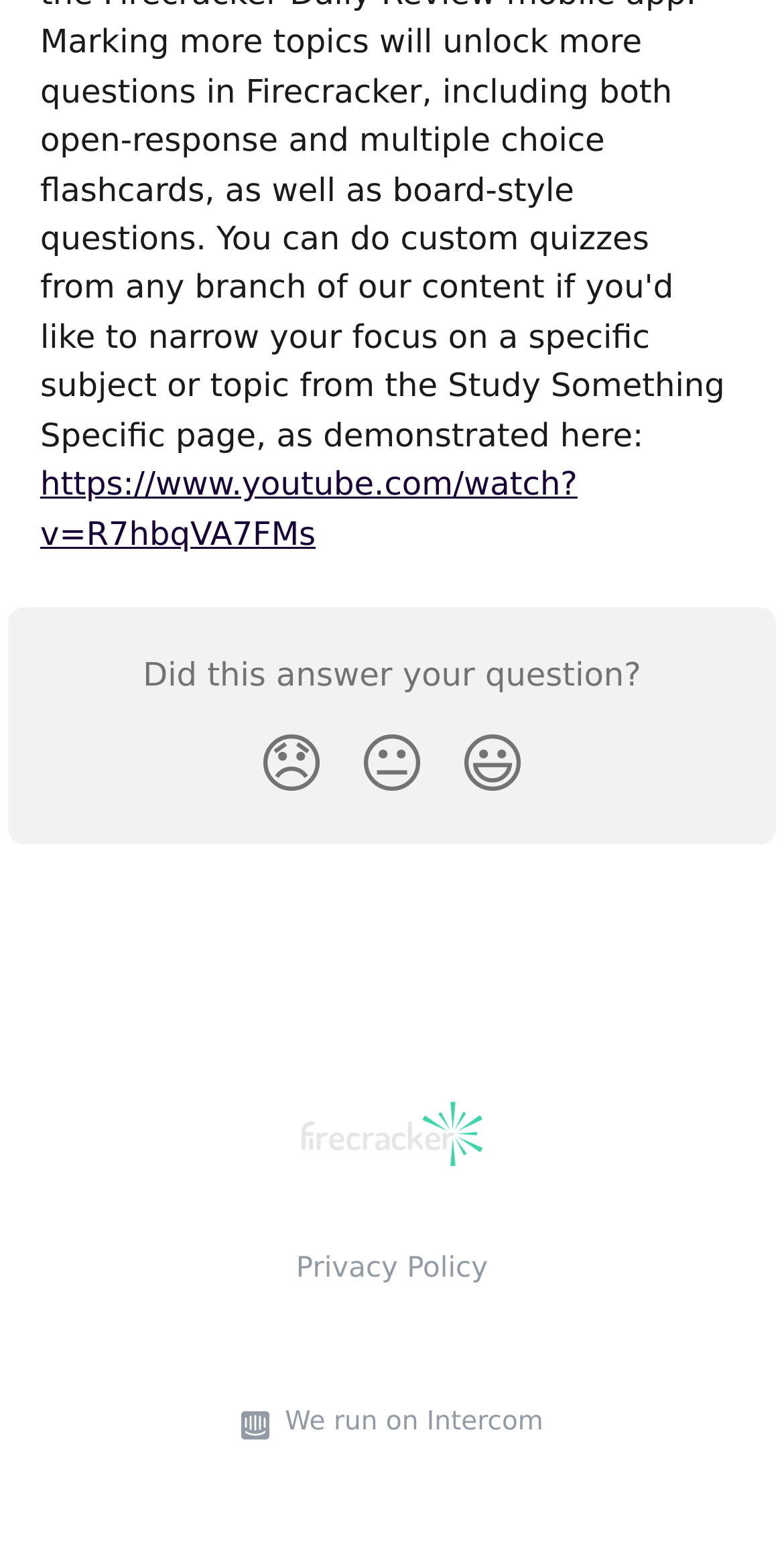How many reaction buttons are there on the webpage? Please answer the question using a single word or phrase based on the image.

3